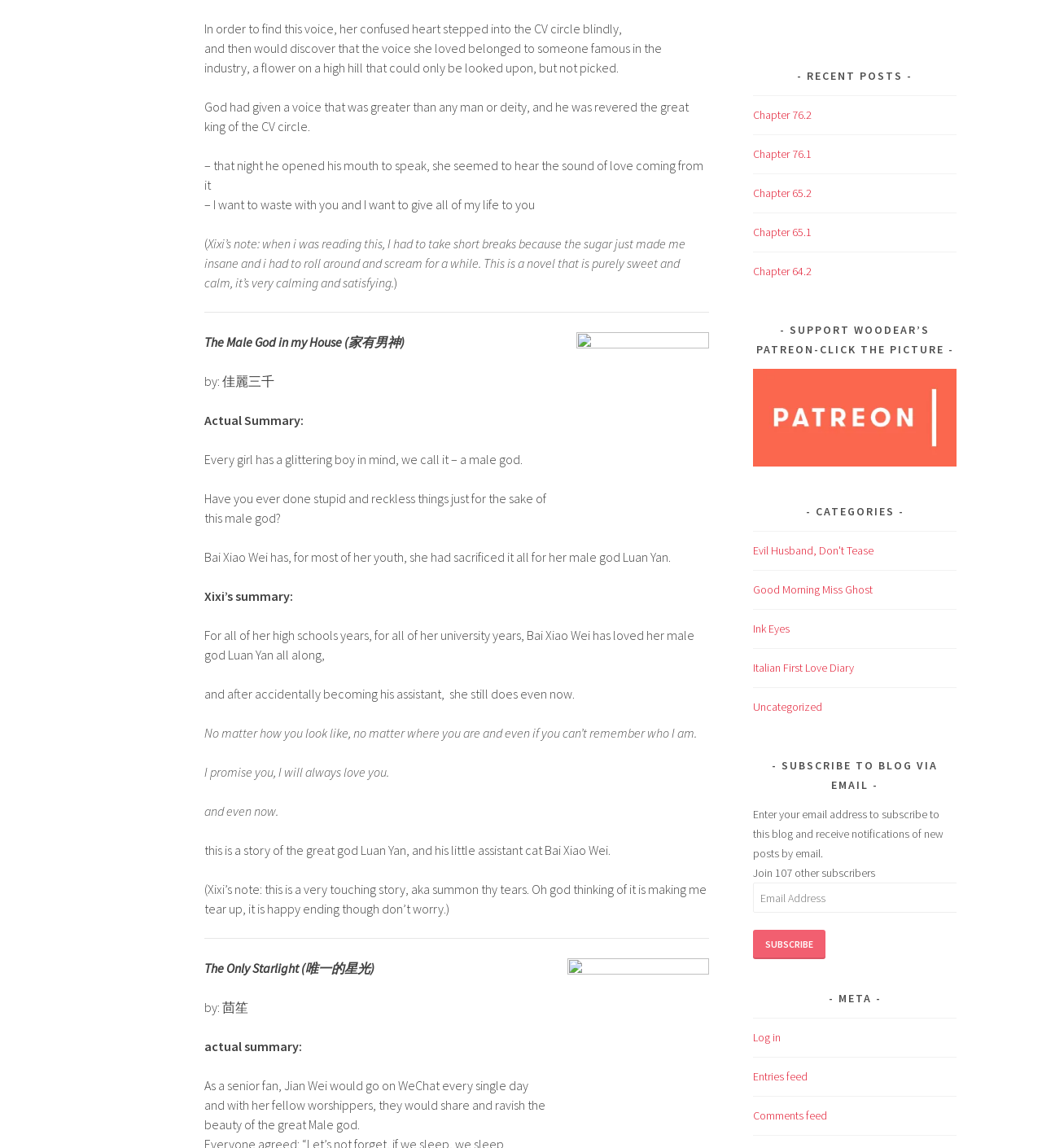Identify the bounding box coordinates for the element you need to click to achieve the following task: "Enter email address to subscribe to the blog". Provide the bounding box coordinates as four float numbers between 0 and 1, in the form [left, top, right, bottom].

[0.723, 0.769, 0.923, 0.795]